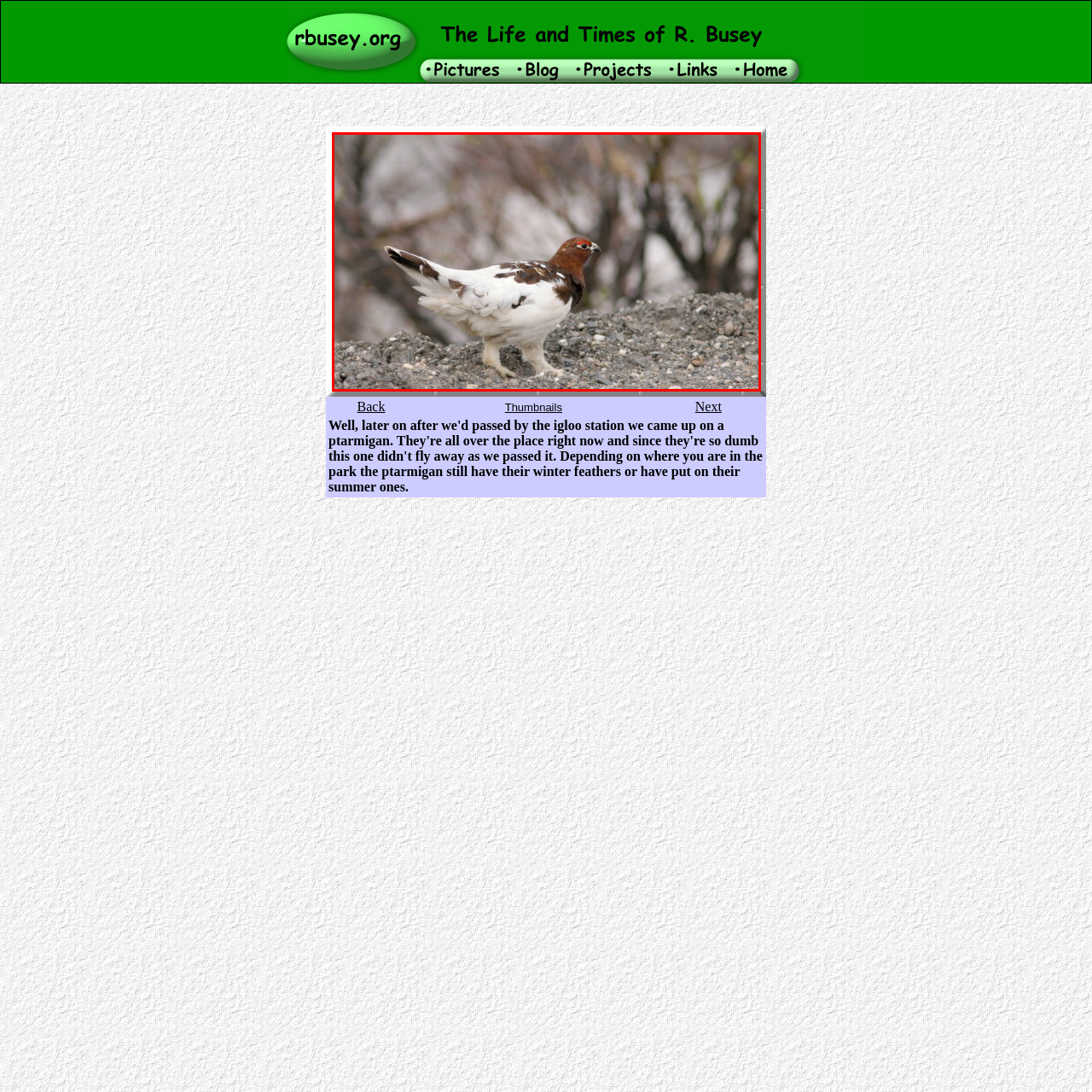Analyze the image surrounded by the red outline and answer the ensuing question with as much detail as possible based on the image:
What is the purpose of the ptarmigan's mixed feathers?

According to the caption, the ptarmigan's transitional plumage, which is a mix of white and brown feathers, enables it to blend into its rocky, mountainous habitat.